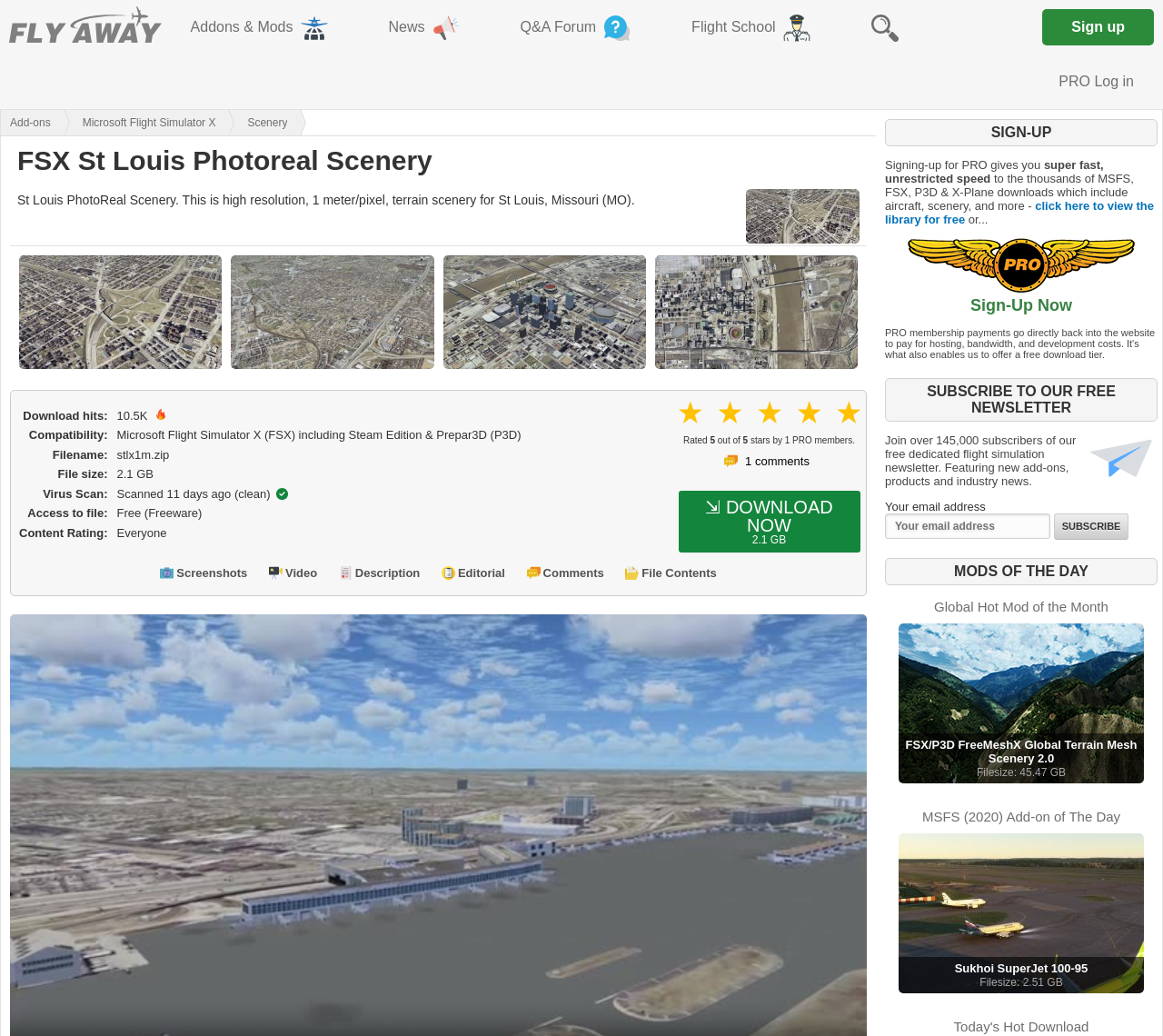How many times has this file been downloaded?
Please answer the question with a detailed and comprehensive explanation.

I found the answer by looking at the StaticText '10.5K' which is part of the download hits information section.